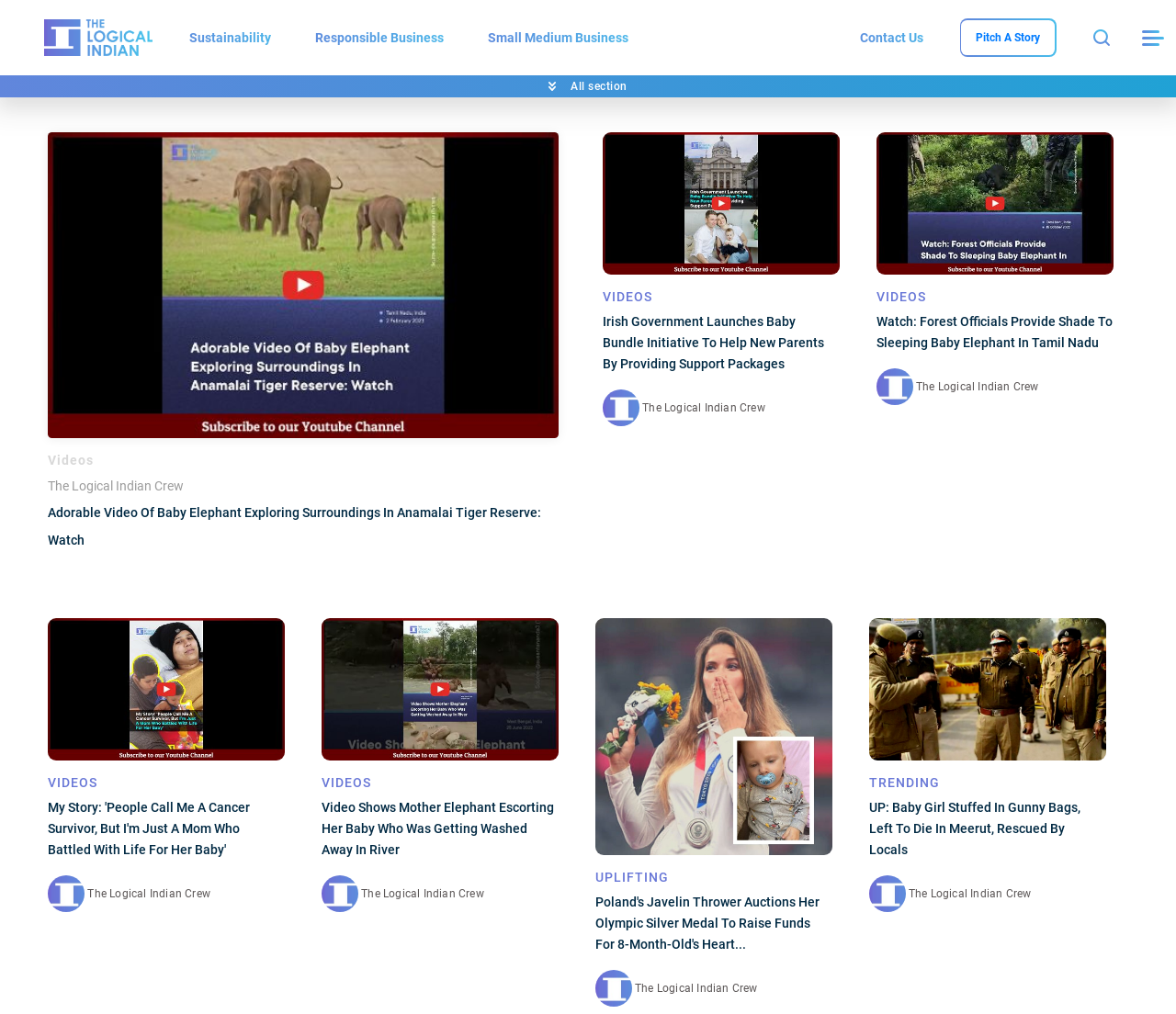Identify the bounding box coordinates of the clickable region required to complete the instruction: "Read the story of a mom who battled with life for her baby". The coordinates should be given as four float numbers within the range of 0 and 1, i.e., [left, top, right, bottom].

[0.041, 0.61, 0.242, 0.75]